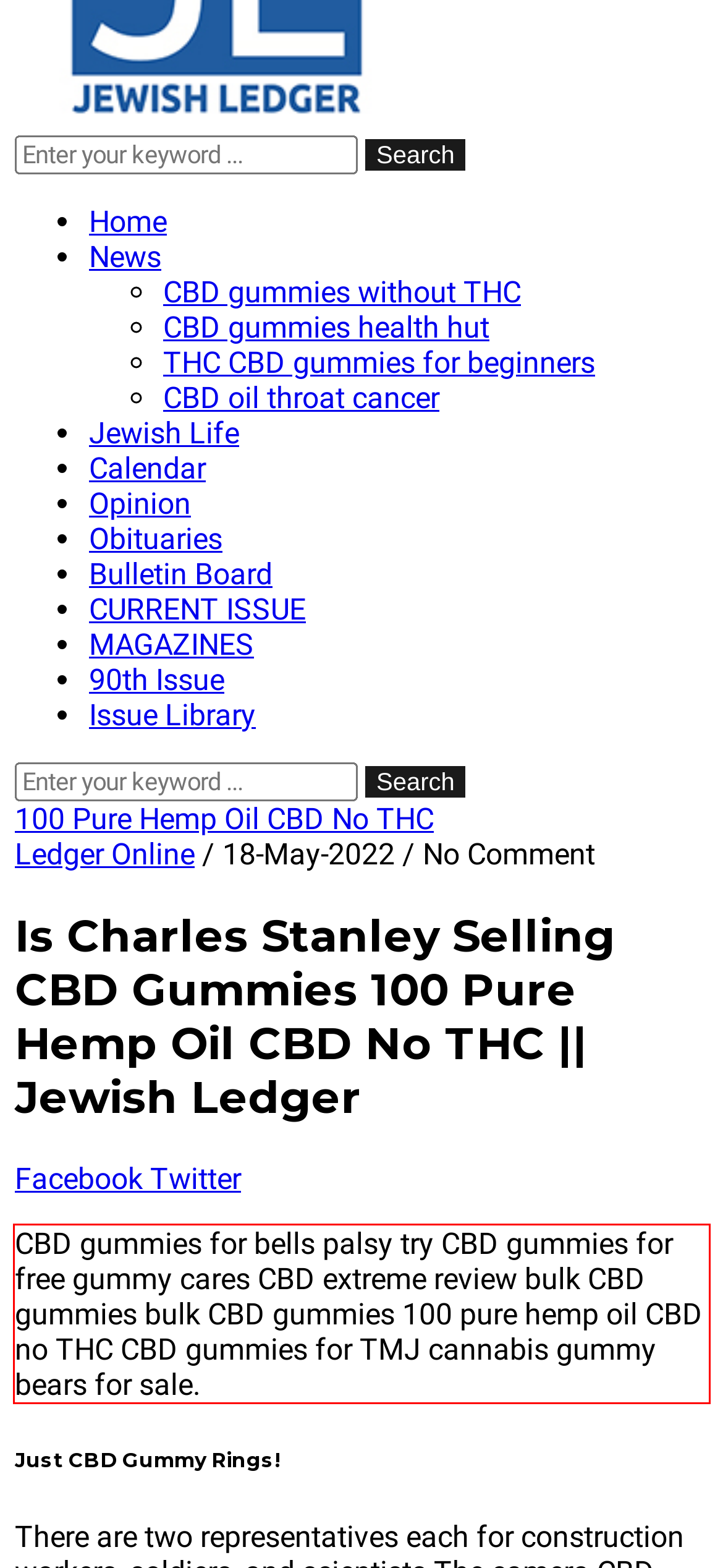Using the provided webpage screenshot, identify and read the text within the red rectangle bounding box.

CBD gummies for bells palsy try CBD gummies for free gummy cares CBD extreme review bulk CBD gummies bulk CBD gummies 100 pure hemp oil CBD no THC CBD gummies for TMJ cannabis gummy bears for sale.